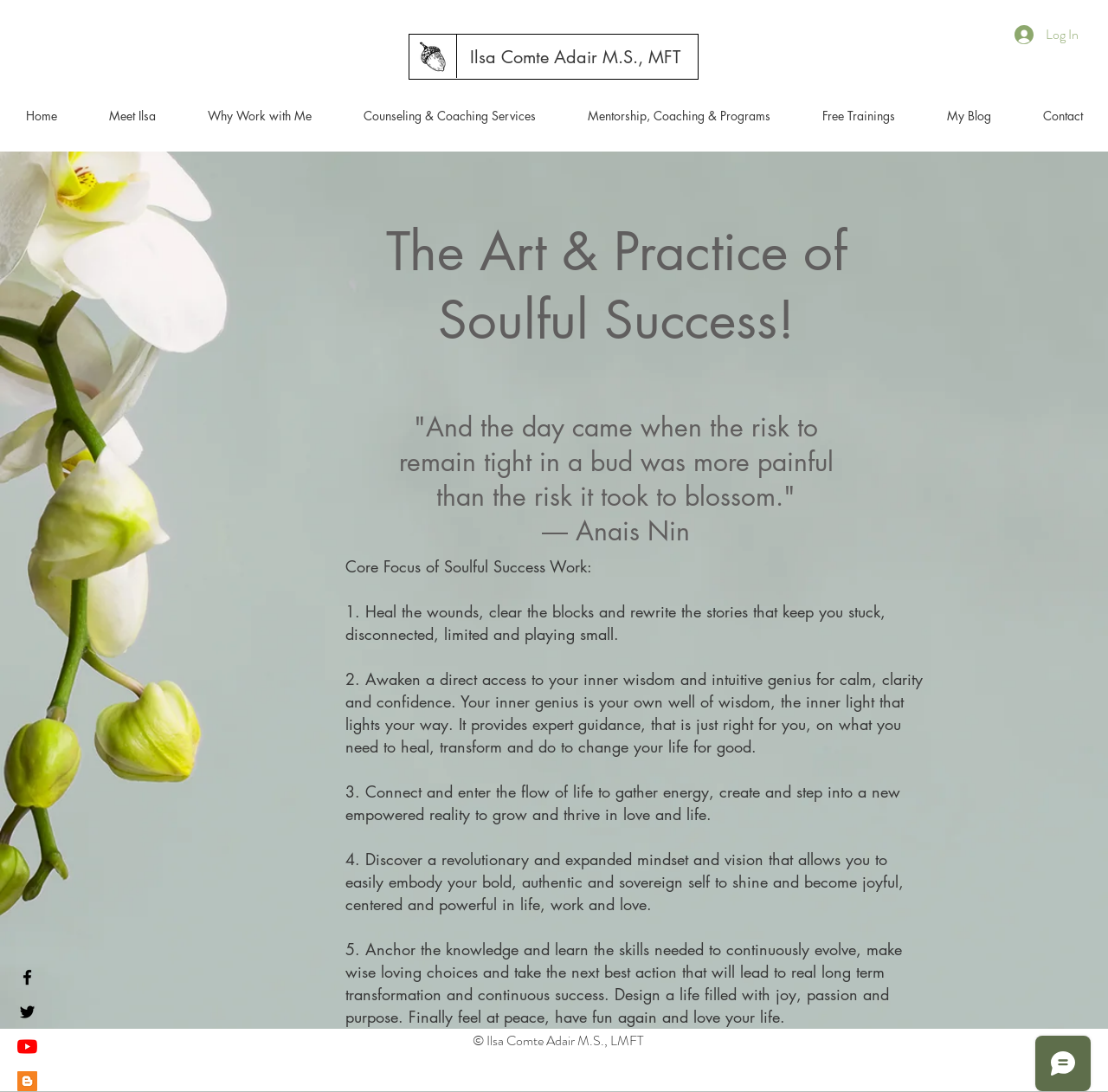Using the provided description Why Work with Me, find the bounding box coordinates for the UI element. Provide the coordinates in (top-left x, top-left y, bottom-right x, bottom-right y) format, ensuring all values are between 0 and 1.

[0.164, 0.085, 0.305, 0.127]